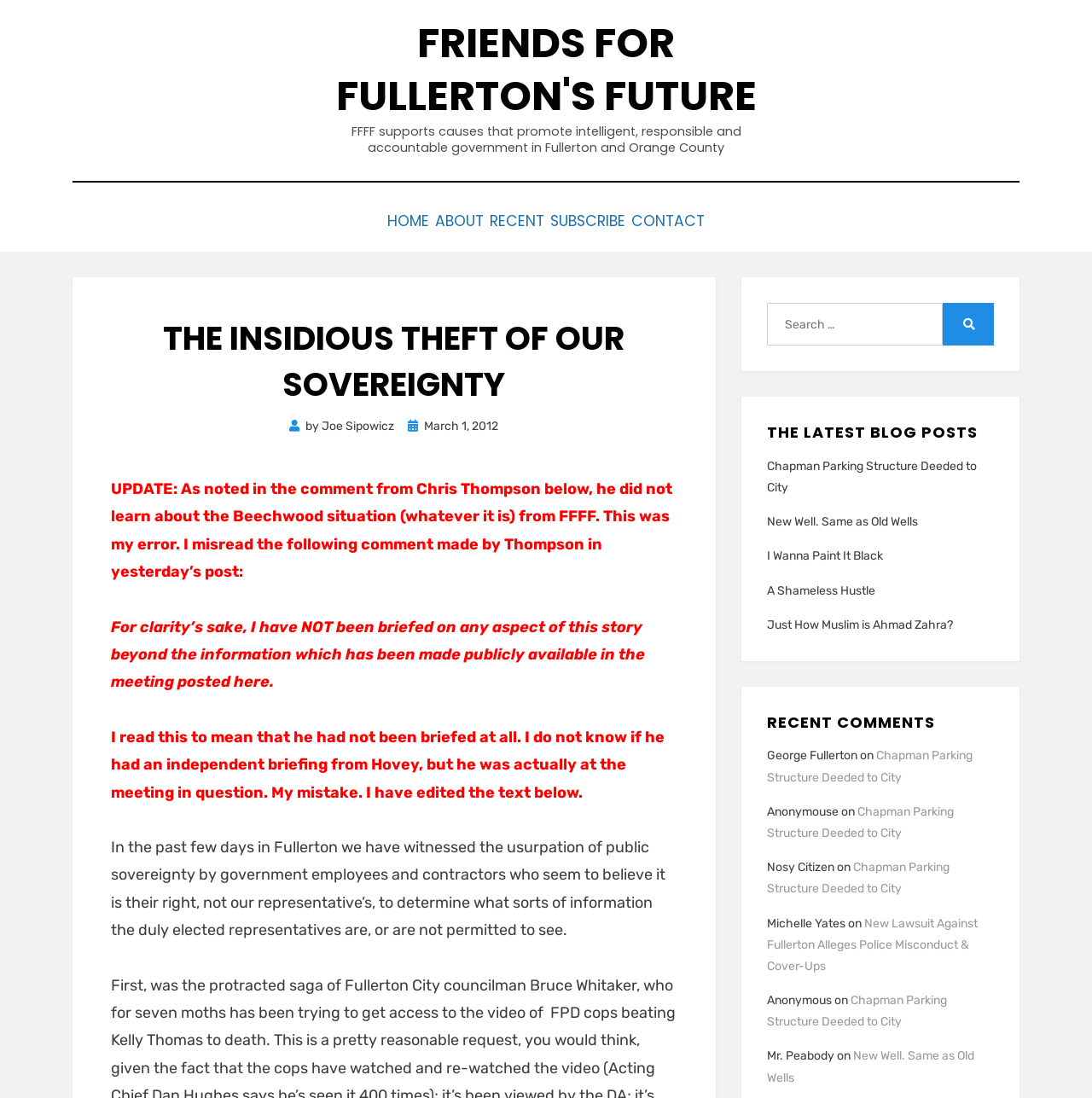What is the name of the website?
Please look at the screenshot and answer using one word or phrase.

Friends For Fullerton's Future